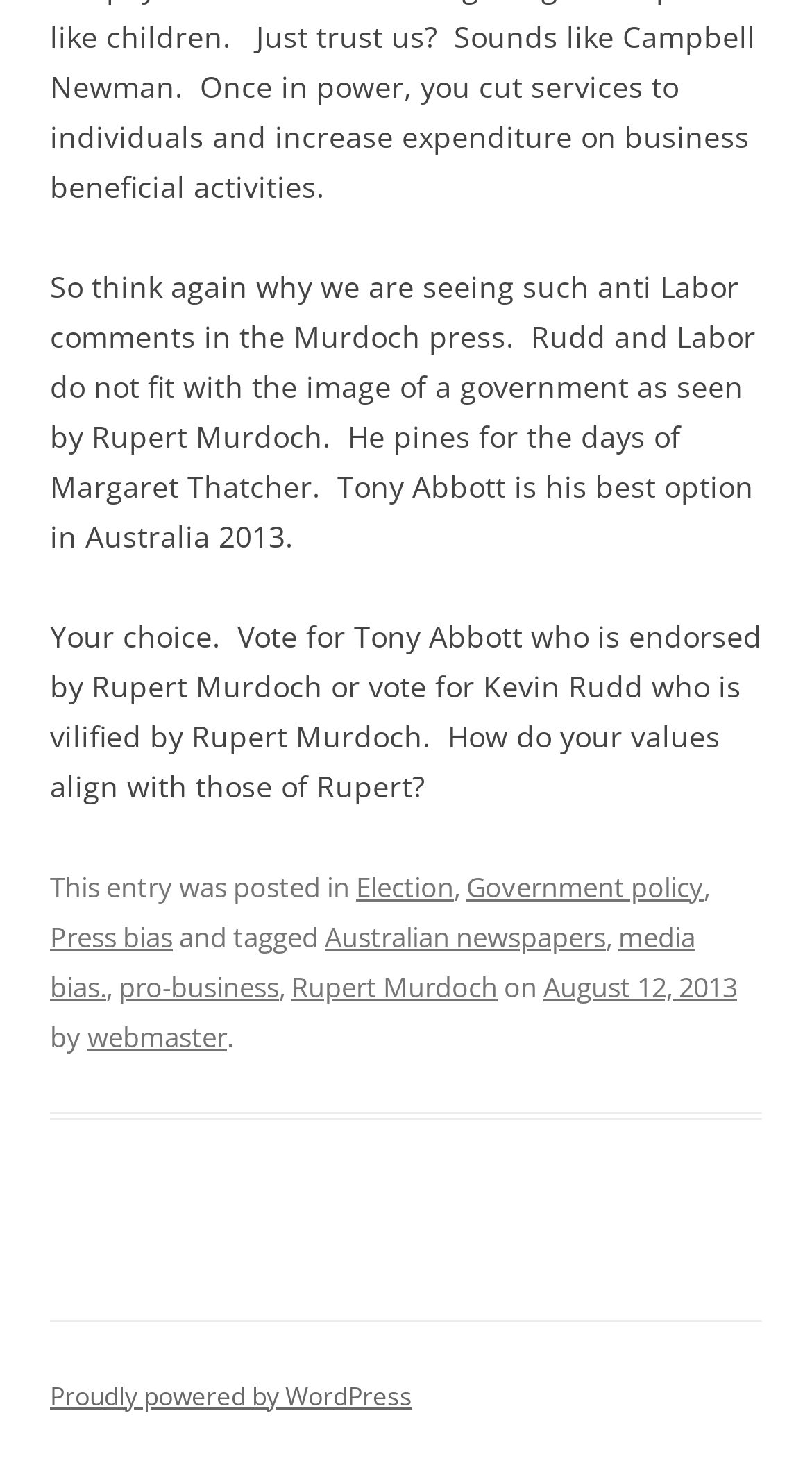Please specify the coordinates of the bounding box for the element that should be clicked to carry out this instruction: "Visit the page about Press bias". The coordinates must be four float numbers between 0 and 1, formatted as [left, top, right, bottom].

[0.062, 0.623, 0.213, 0.649]